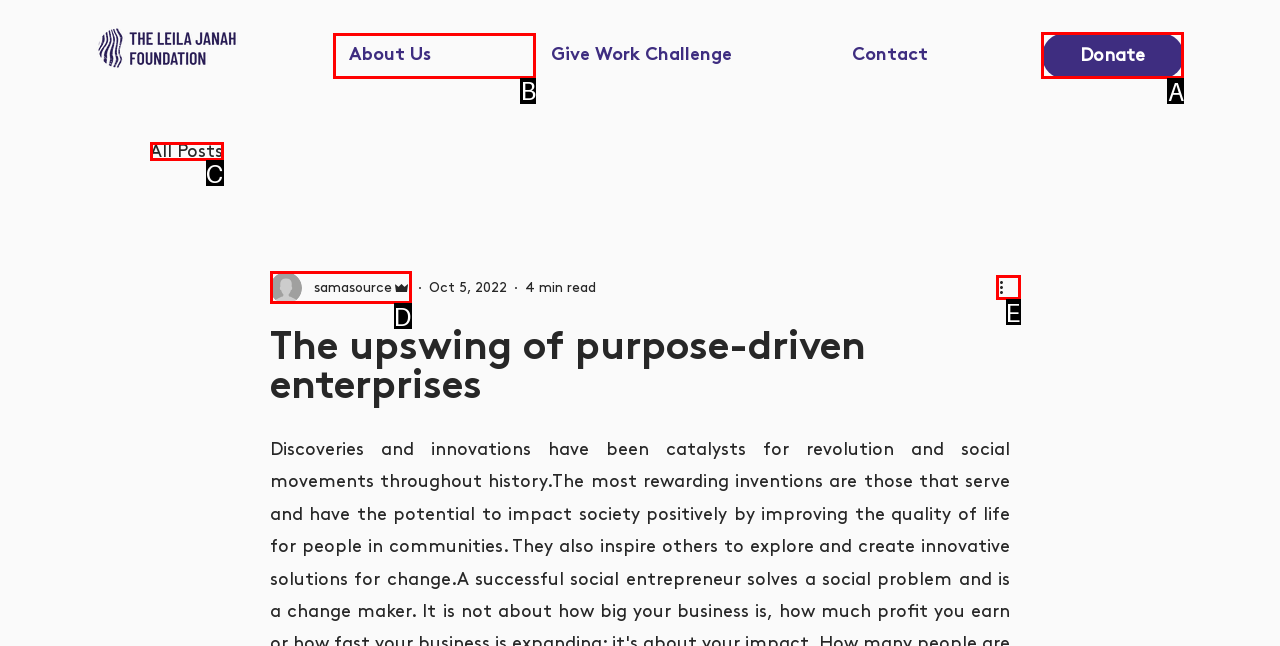Match the description: All Posts to the appropriate HTML element. Respond with the letter of your selected option.

C